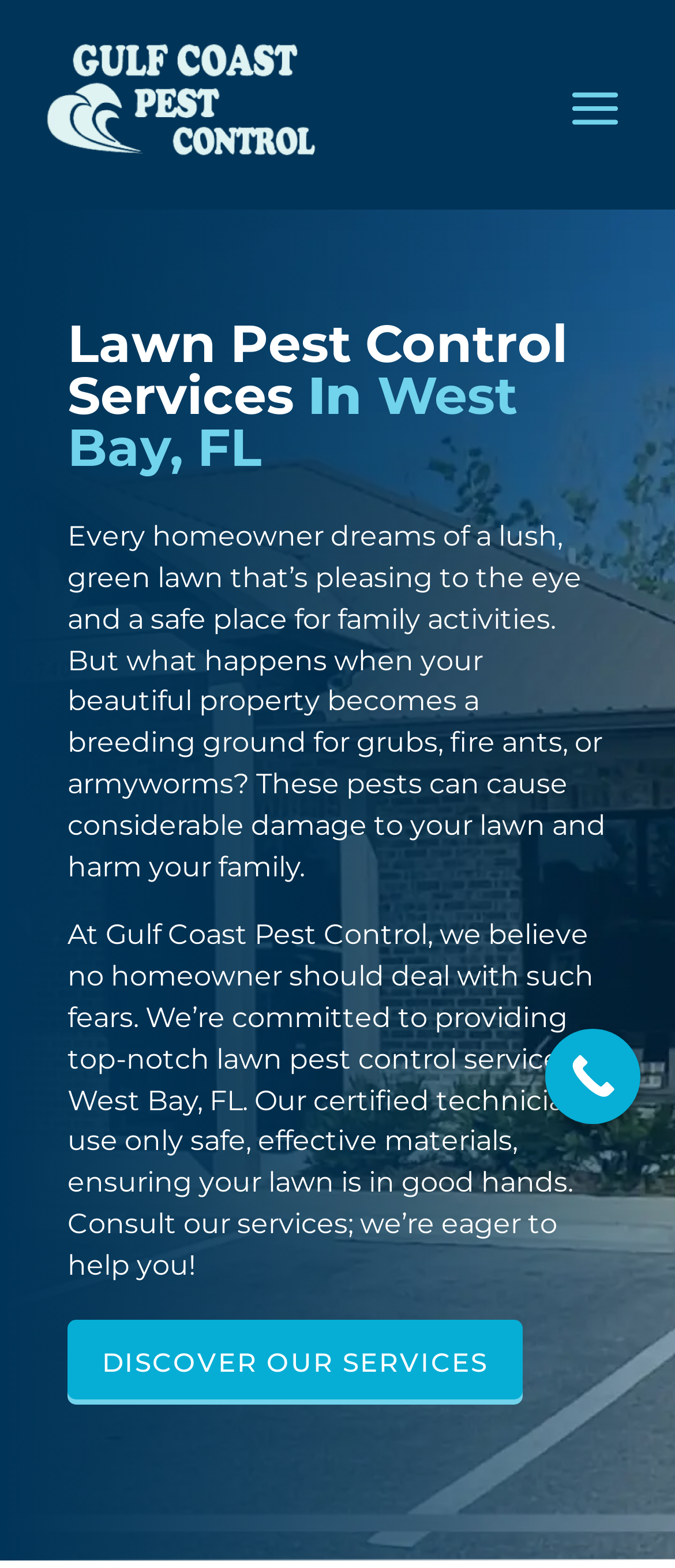What is the main purpose of Gulf Coast Pest Control?
Kindly answer the question with as much detail as you can.

Based on the webpage content, it is clear that Gulf Coast Pest Control is a company that provides lawn pest control services to homeowners in West Bay, FL. The heading and static text elements on the webpage describe the importance of pest control and the company's commitment to providing top-notch services.